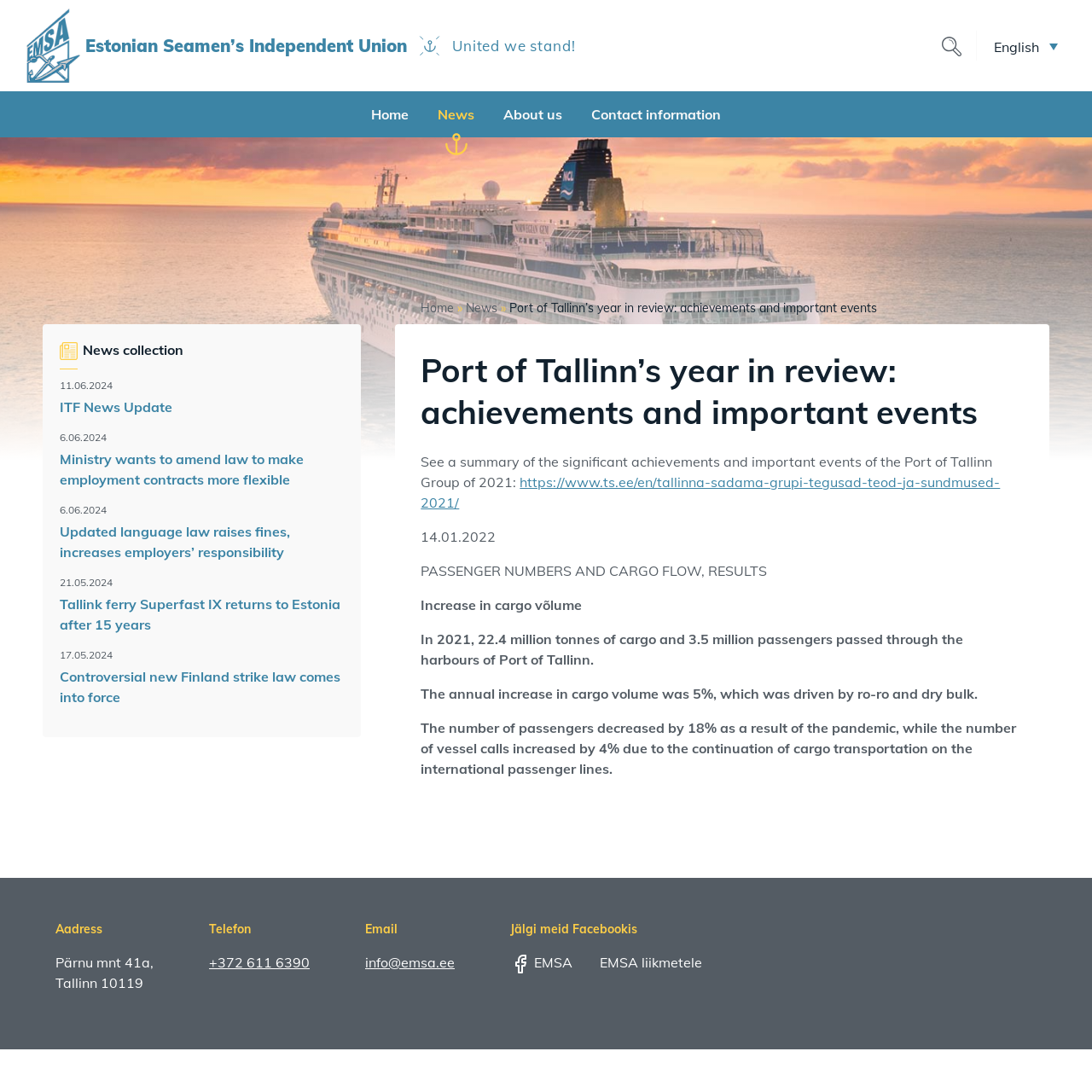Identify the bounding box coordinates for the UI element described as follows: "Home". Ensure the coordinates are four float numbers between 0 and 1, formatted as [left, top, right, bottom].

[0.336, 0.091, 0.378, 0.126]